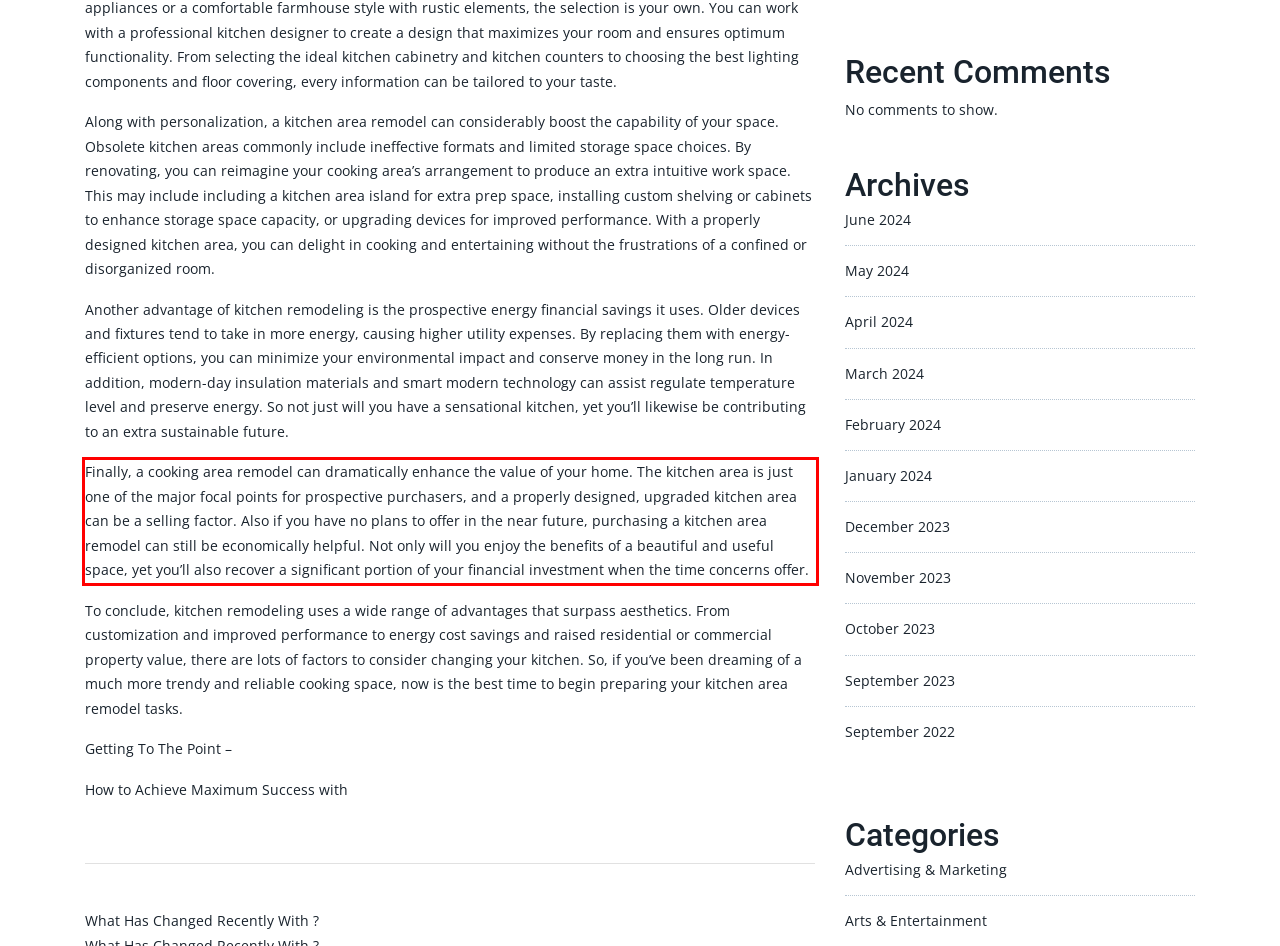Please take the screenshot of the webpage, find the red bounding box, and generate the text content that is within this red bounding box.

Finally, a cooking area remodel can dramatically enhance the value of your home. The kitchen area is just one of the major focal points for prospective purchasers, and a properly designed, upgraded kitchen area can be a selling factor. Also if you have no plans to offer in the near future, purchasing a kitchen area remodel can still be economically helpful. Not only will you enjoy the benefits of a beautiful and useful space, yet you’ll also recover a significant portion of your financial investment when the time concerns offer.